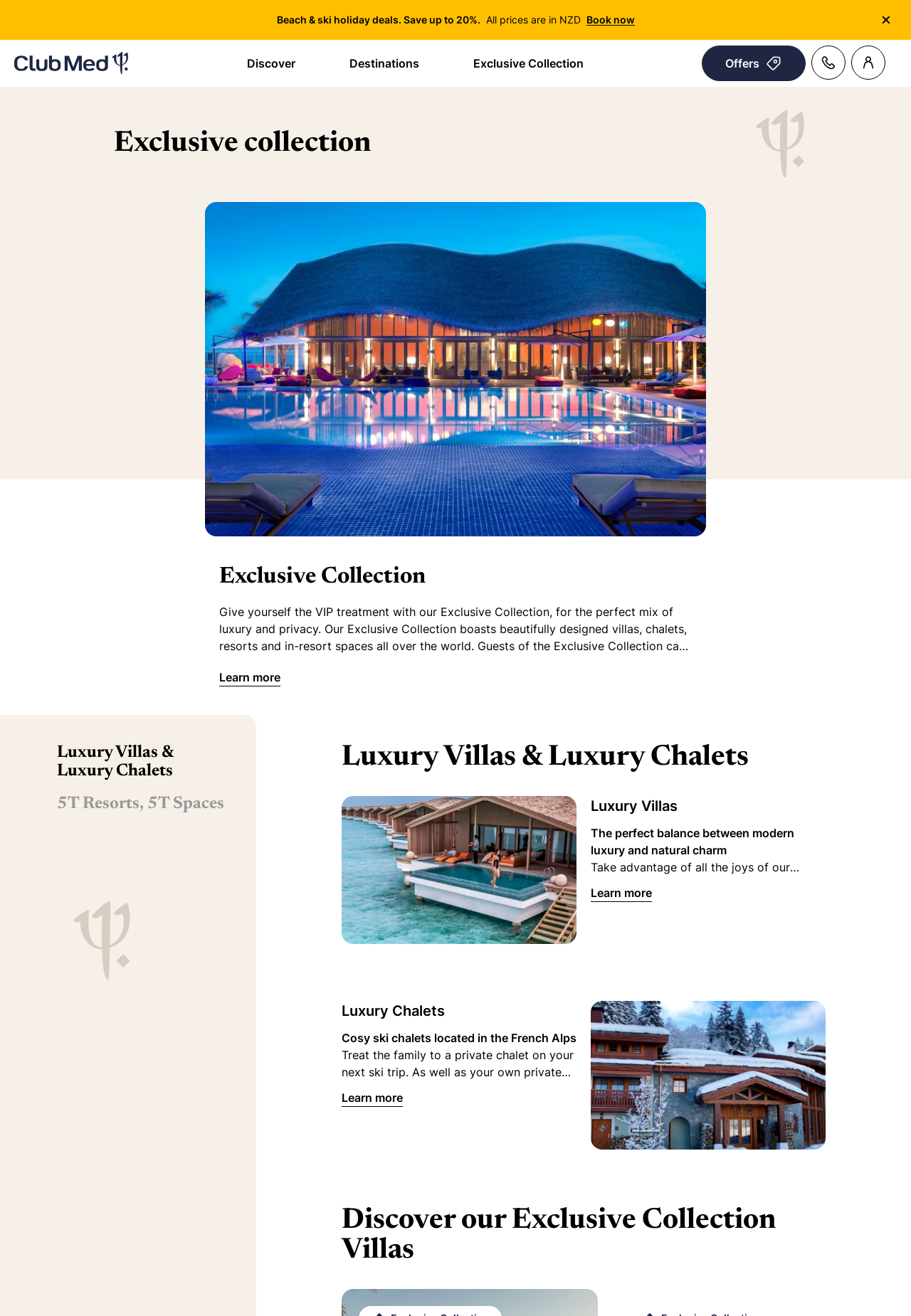Determine the bounding box coordinates for the HTML element described here: "parent_node: Discover title="Club Med Homepage"".

[0.016, 0.039, 0.141, 0.057]